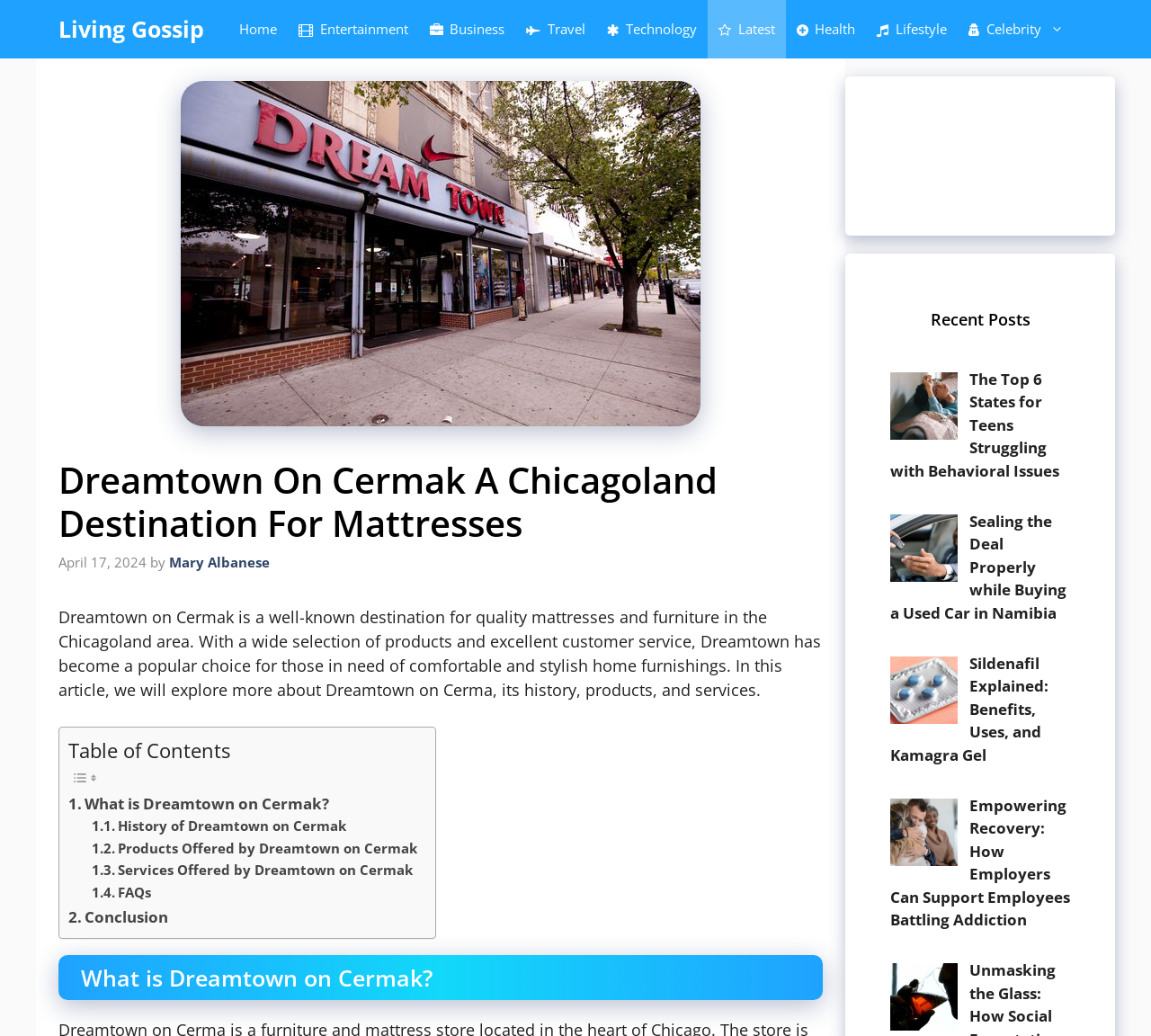What is the topic of the article?
Based on the image, answer the question with as much detail as possible.

The webpage's content, including the first heading and the static text, indicates that the article is about Dreamtown on Cermak, its history, products, and services.